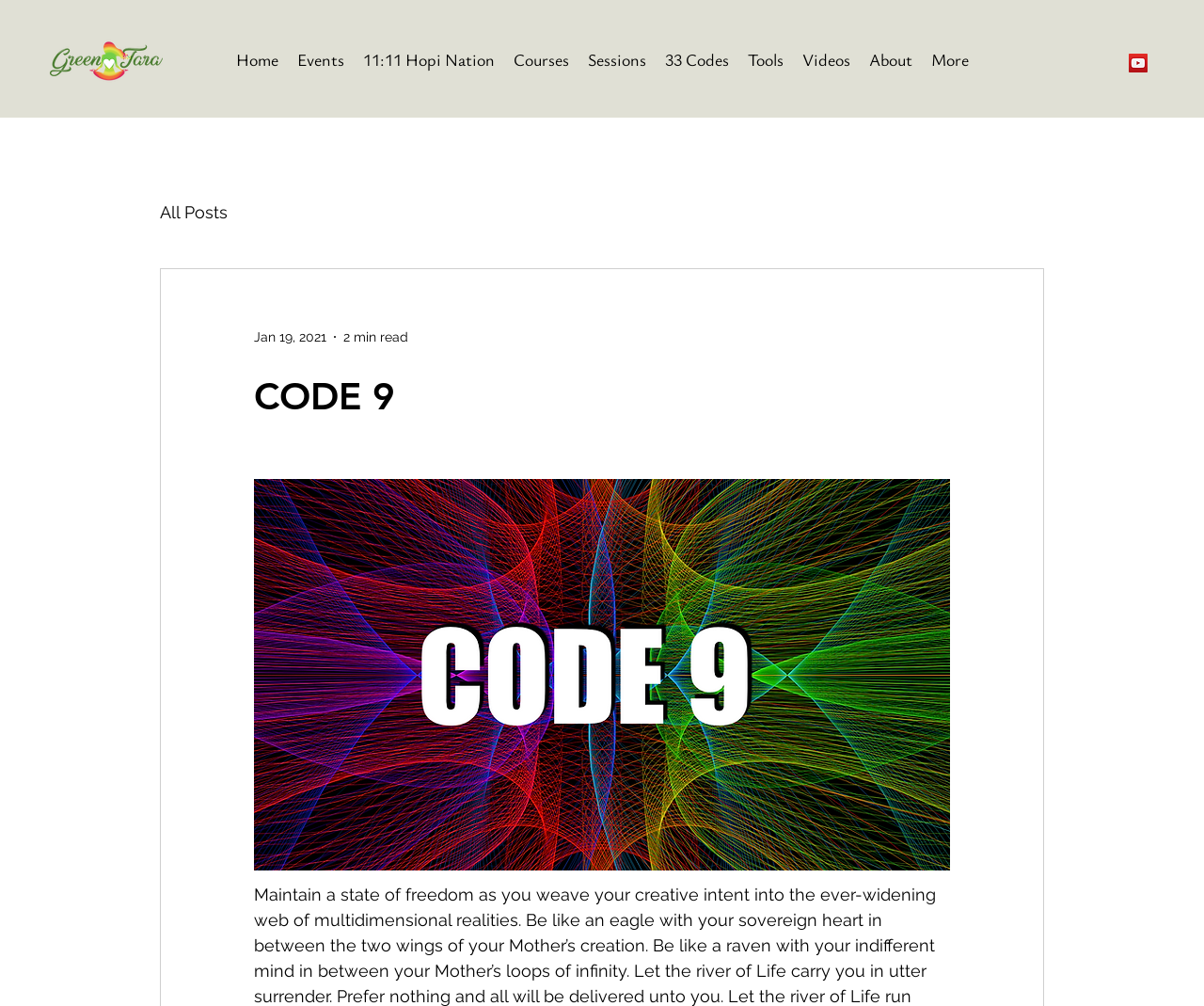What is the last link in the navigation bar?
Using the image, give a concise answer in the form of a single word or short phrase.

About